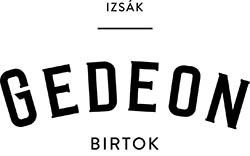Answer the question with a single word or phrase: 
What region is Gedeon Birtok connected to?

Izsák region